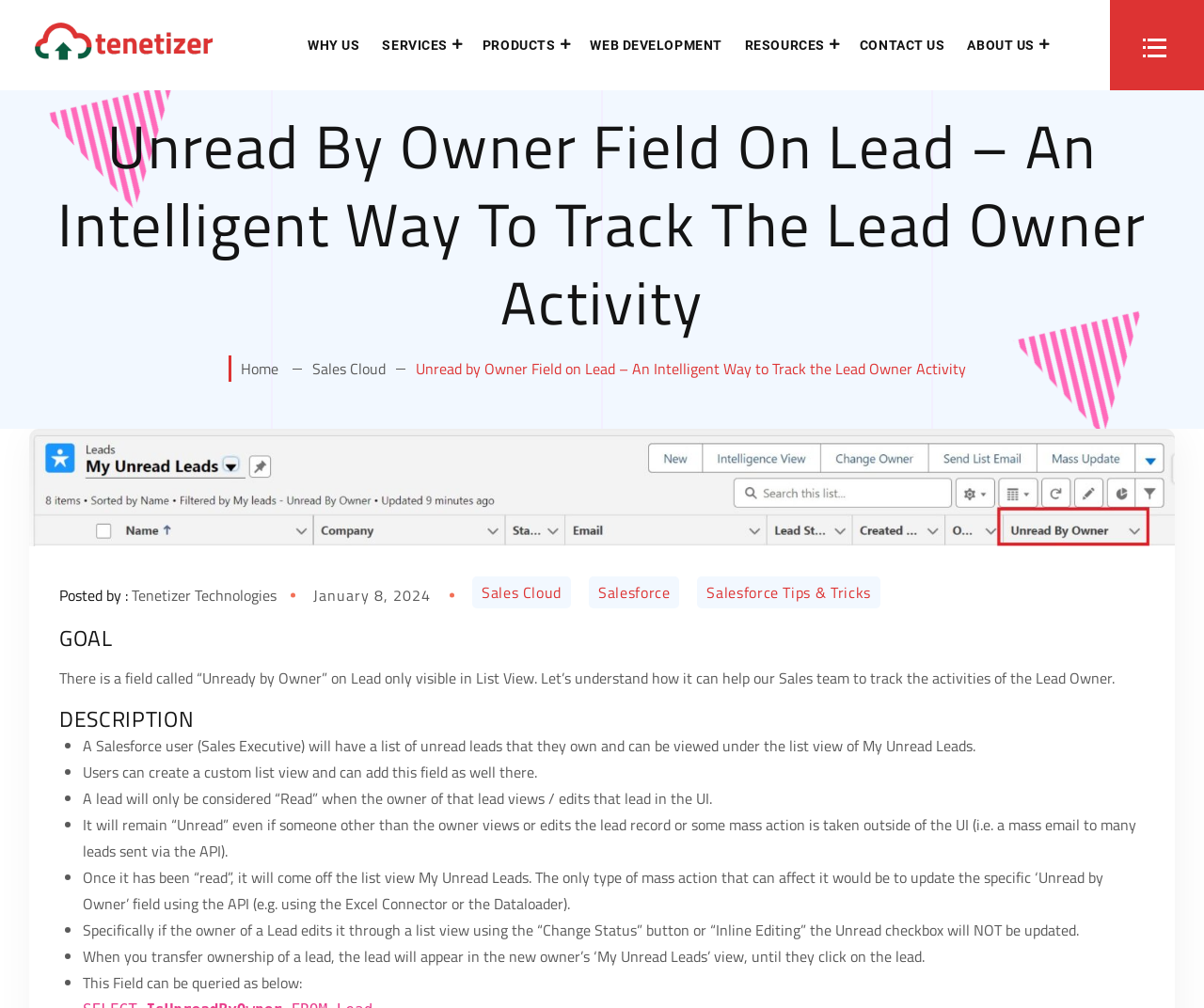Can you identify the bounding box coordinates of the clickable region needed to carry out this instruction: 'Check recent posts'? The coordinates should be four float numbers within the range of 0 to 1, stated as [left, top, right, bottom].

None